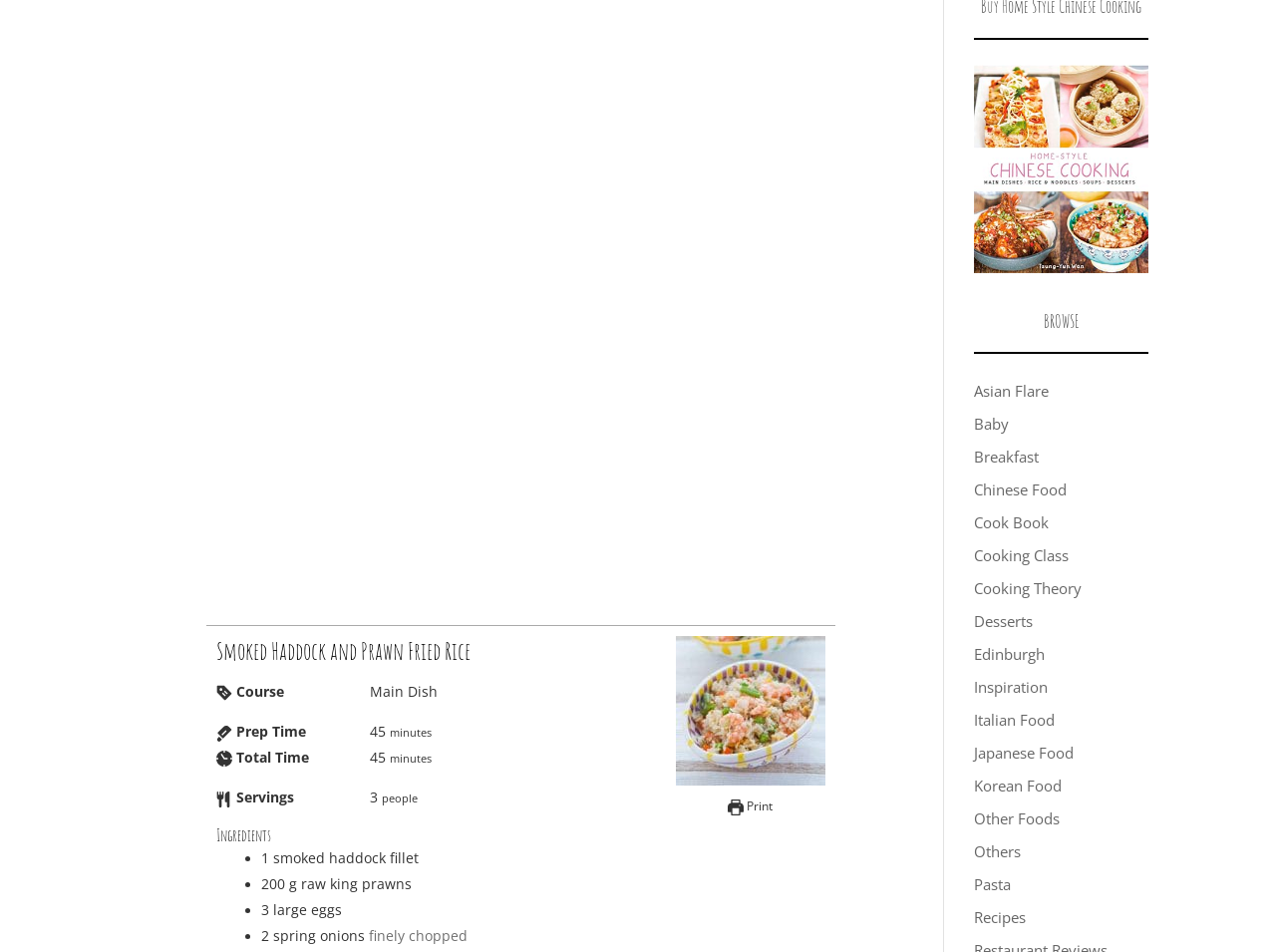Locate the bounding box coordinates of the area where you should click to accomplish the instruction: "Click on the 'Print' link".

[0.57, 0.838, 0.606, 0.856]